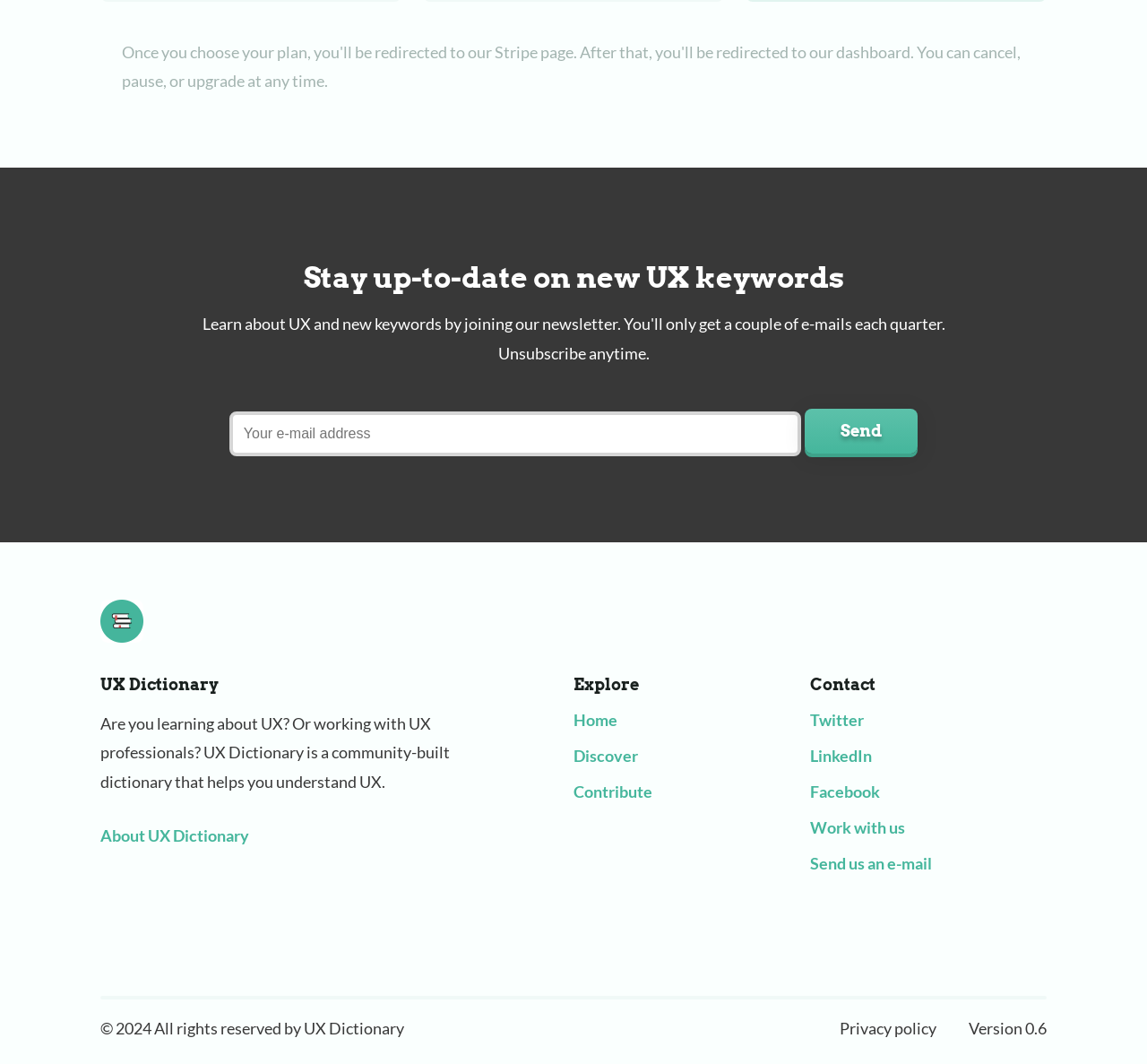Specify the bounding box coordinates of the element's region that should be clicked to achieve the following instruction: "Click the Send button". The bounding box coordinates consist of four float numbers between 0 and 1, in the format [left, top, right, bottom].

[0.702, 0.384, 0.8, 0.426]